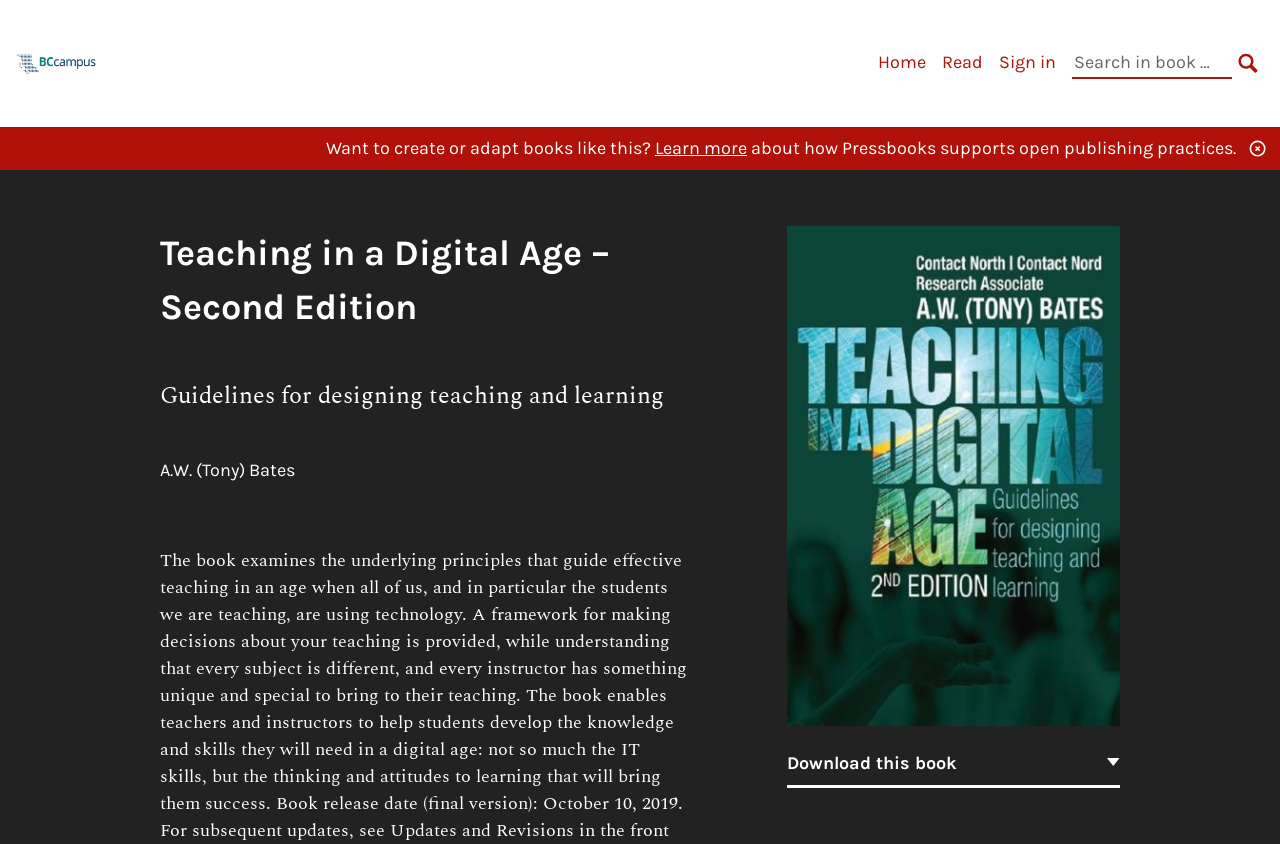Elaborate on the information and visuals displayed on the webpage.

The webpage is an open textbook titled "Teaching in a Digital Age – Second Edition". At the top left corner, there is a logo for the "British Columbia/Yukon Open Authoring Platform" accompanied by a link to the platform. 

To the right of the logo, there is a primary navigation menu with links to "Home", "Read", and "Sign in". Next to the navigation menu, there is a search bar with a search button and a placeholder text "Search in book:". 

Below the navigation menu, there is a promotional section that encourages users to create or adapt books like this, with a "Learn more" link and a brief description about Pressbooks supporting open publishing practices.

The main content of the page is dedicated to the book's details. The book title "Teaching in a Digital Age – Second Edition" is prominently displayed, followed by the subtitle "Guidelines for designing teaching and learning". The author's name, "A.W. (Tony) Bates", is listed below. 

To the right of the book details, there is a cover image for the book, and below it, a "Download this book" button. 

Finally, there is a brief book description at the bottom of the page.